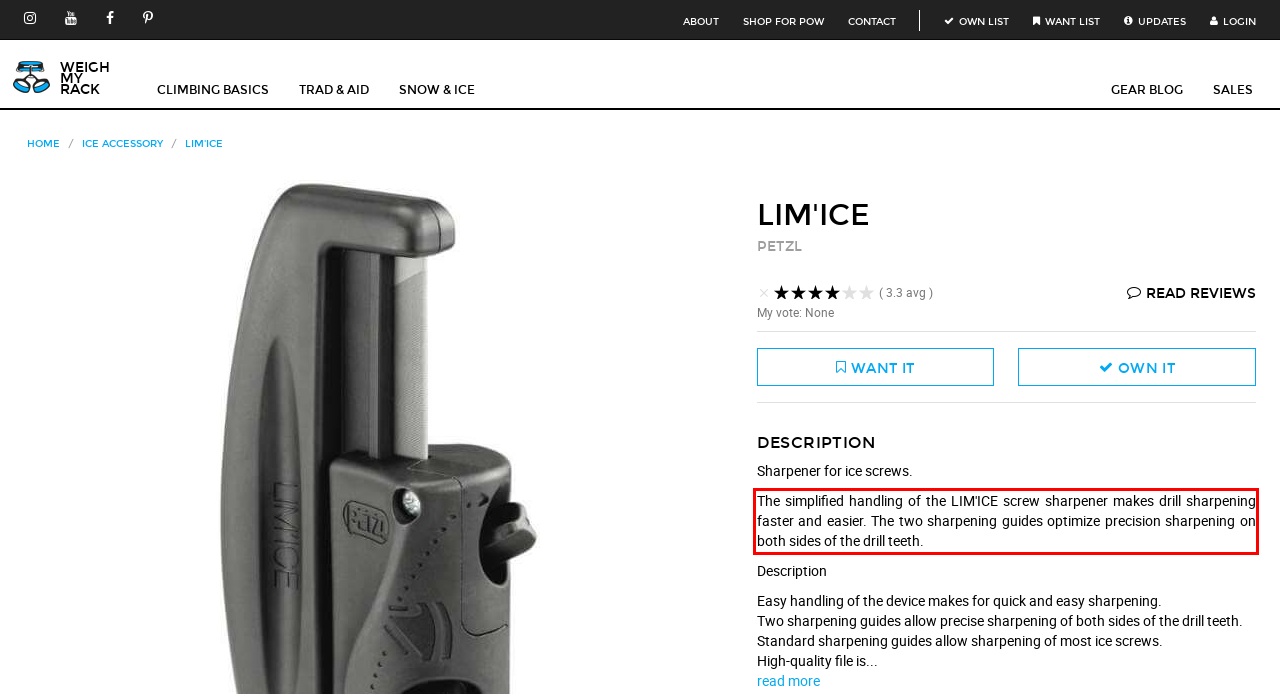Please recognize and transcribe the text located inside the red bounding box in the webpage image.

The simplified handling of the LIM'ICE screw sharpener makes drill sharpening faster and easier. The two sharpening guides optimize precision sharpening on both sides of the drill teeth.